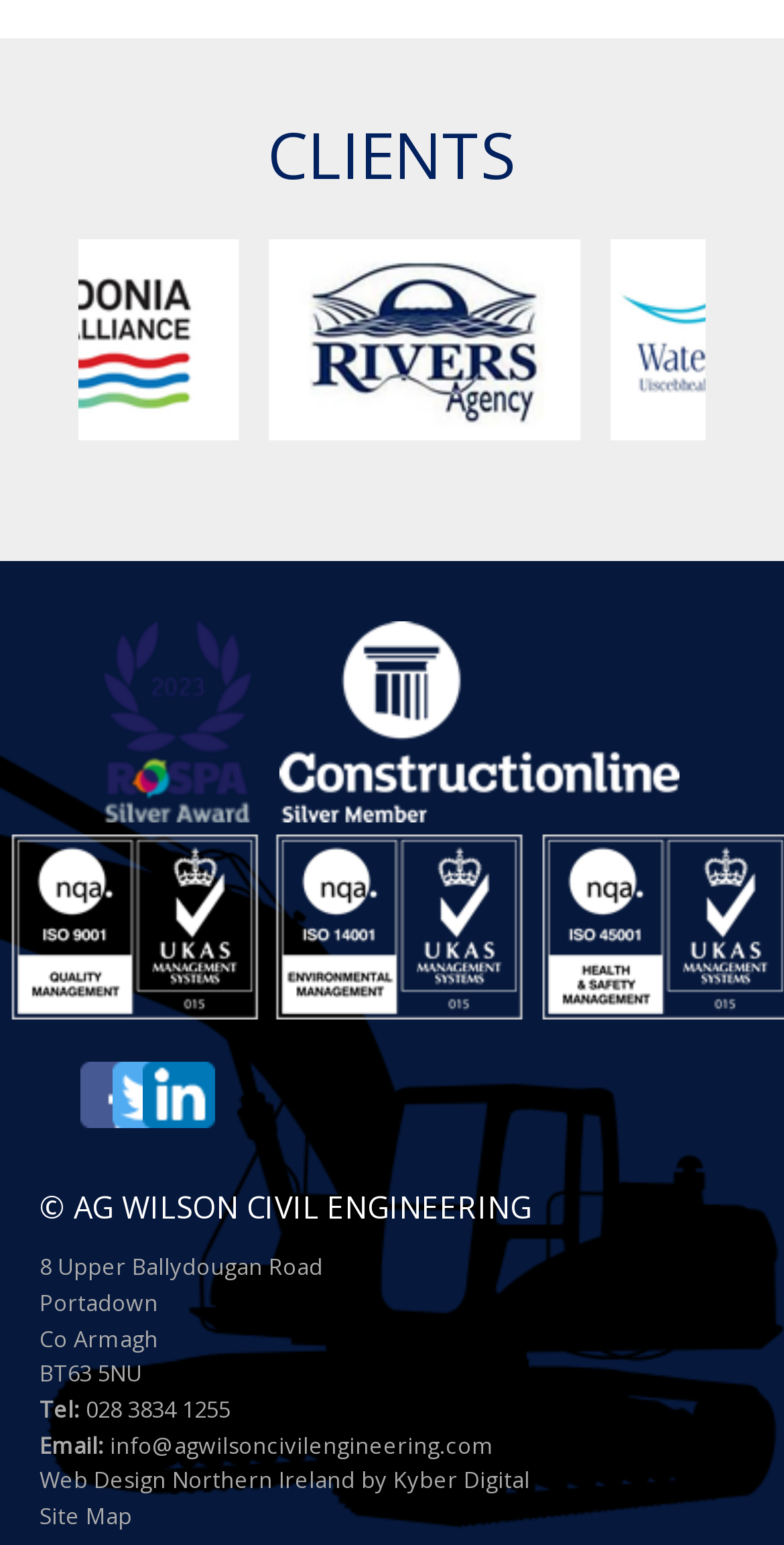Respond with a single word or phrase:
What is the company name?

AG WILSON CIVIL ENGINEERING